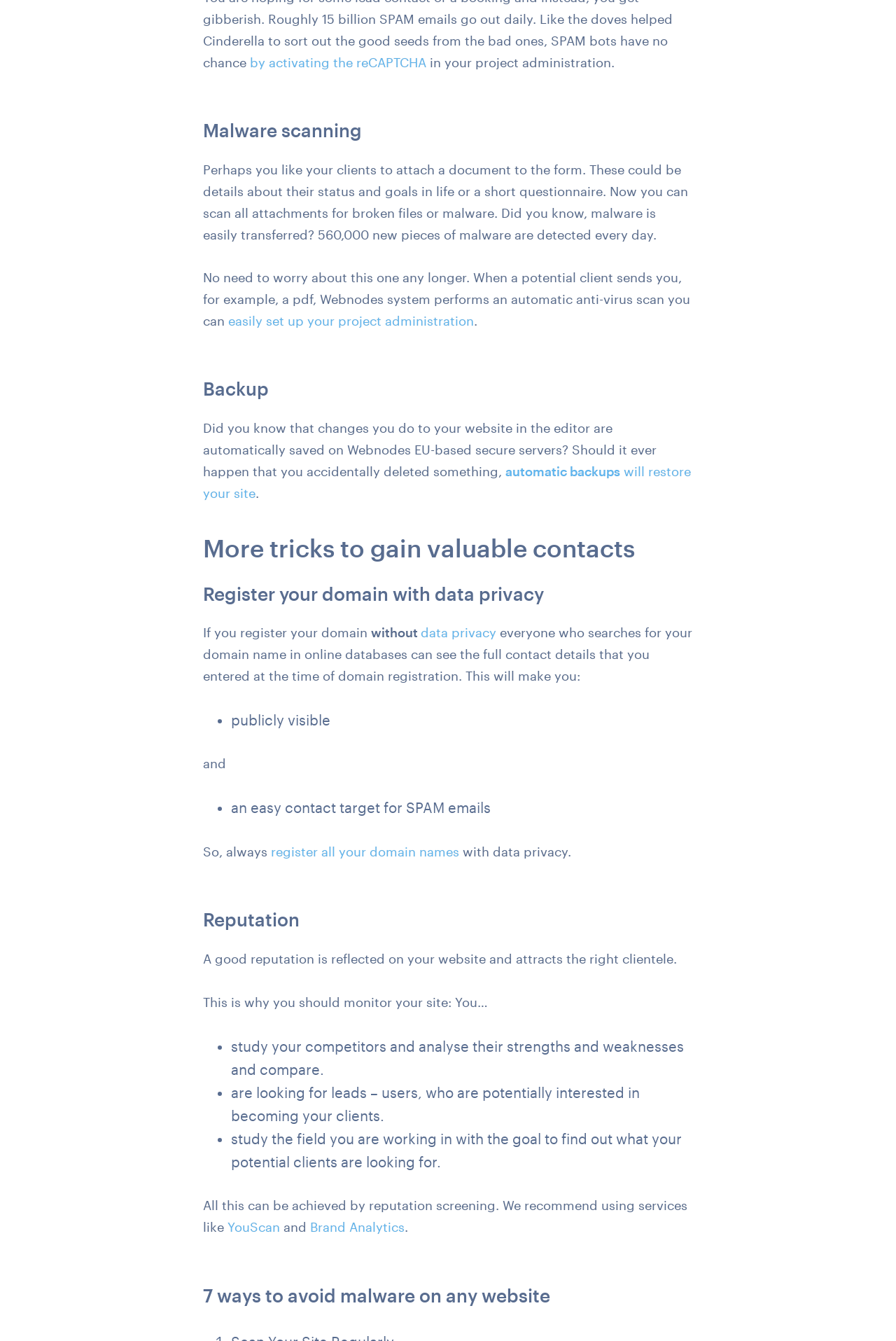With reference to the image, please provide a detailed answer to the following question: What is the purpose of reputation screening?

According to the webpage, reputation screening is used to monitor the site, study competitors, and analyse their strengths and weaknesses, and find out what potential clients are looking for, in order to attract the right clientele.